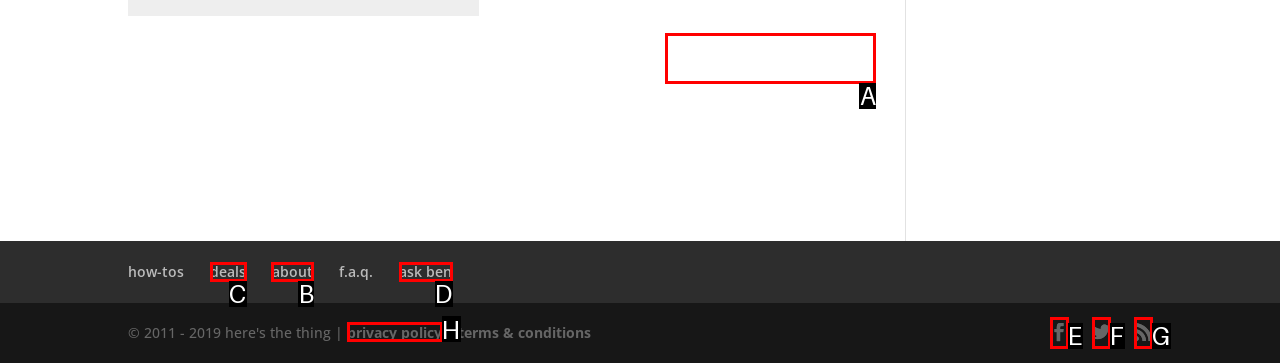Indicate the UI element to click to perform the task: Read about the website. Reply with the letter corresponding to the chosen element.

B